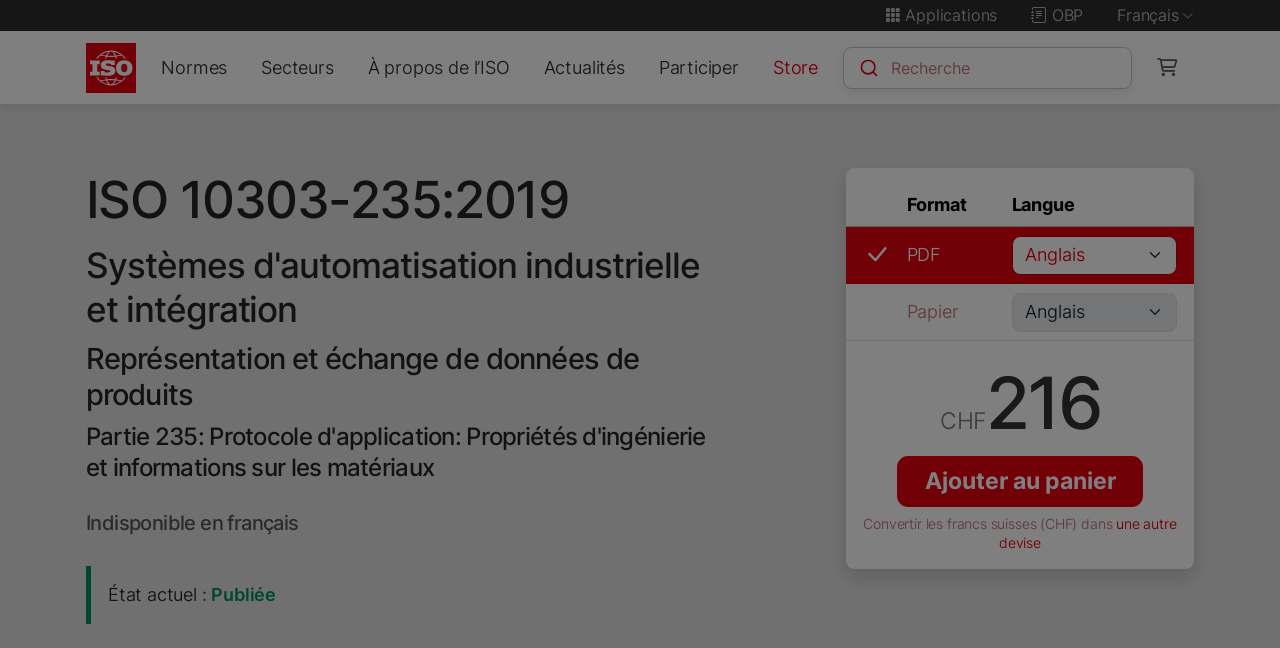Describe all the key features and sections of the webpage thoroughly.

This webpage appears to be a product page for a standard published by the International Organization for Standardization (ISO). The page is divided into several sections. At the top, there is a utility navigation menu with links to applications, OBP, and a language selection option. Below this, there is a main navigation menu with links to various sections of the website, including norms, sectors, about ISO, news, and store.

In the main content area, there is a heading that displays the title of the standard, "ISO 10303-235:2019 - Systèmes d'automatisation industrielle et intégration — Représentation et échange de données de produits — Partie 235: Protocole d'application: Propriétés d'ingénierie et informations sur les matériaux". Below this, there is a notification that the standard is not available in French.

There is a table that displays information about the standard, including its format, language, and price. The table has three rows, each representing a different format of the standard (PDF and paper). The price of the standard is displayed in Swiss francs (CHF), and there is an option to convert the price to another currency.

To the right of the table, there is a button to add the standard to a shopping cart. Below the table, there is a search bar with a submit button. At the very bottom of the page, there is a link to convert the price to another currency.

There are several icons and images throughout the page, including a shopping cart icon, a search icon, and a language selection icon. The overall layout of the page is clean and organized, making it easy to navigate and find the necessary information.